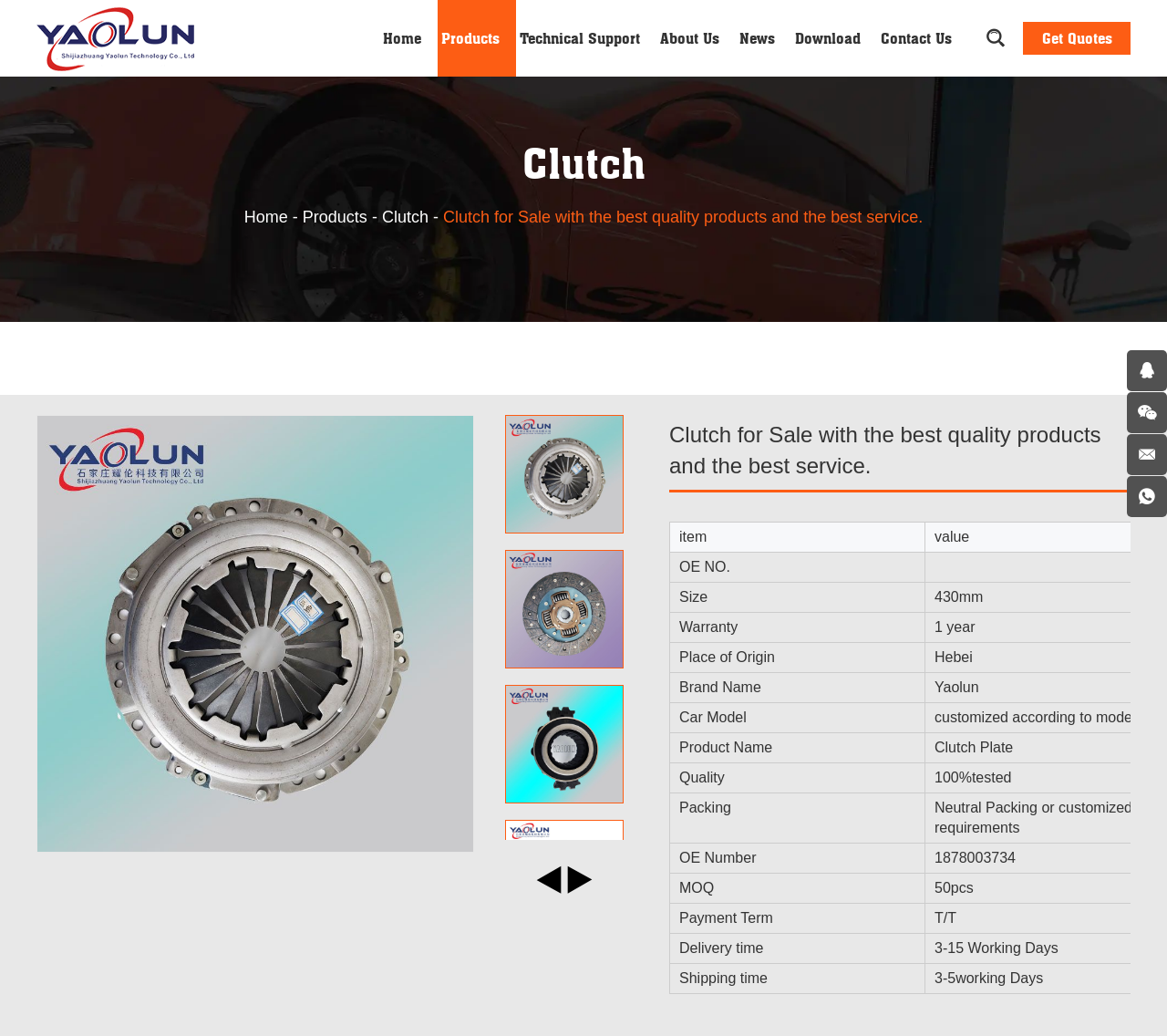Provide a brief response to the question using a single word or phrase: 
How many navigation links are there?

7